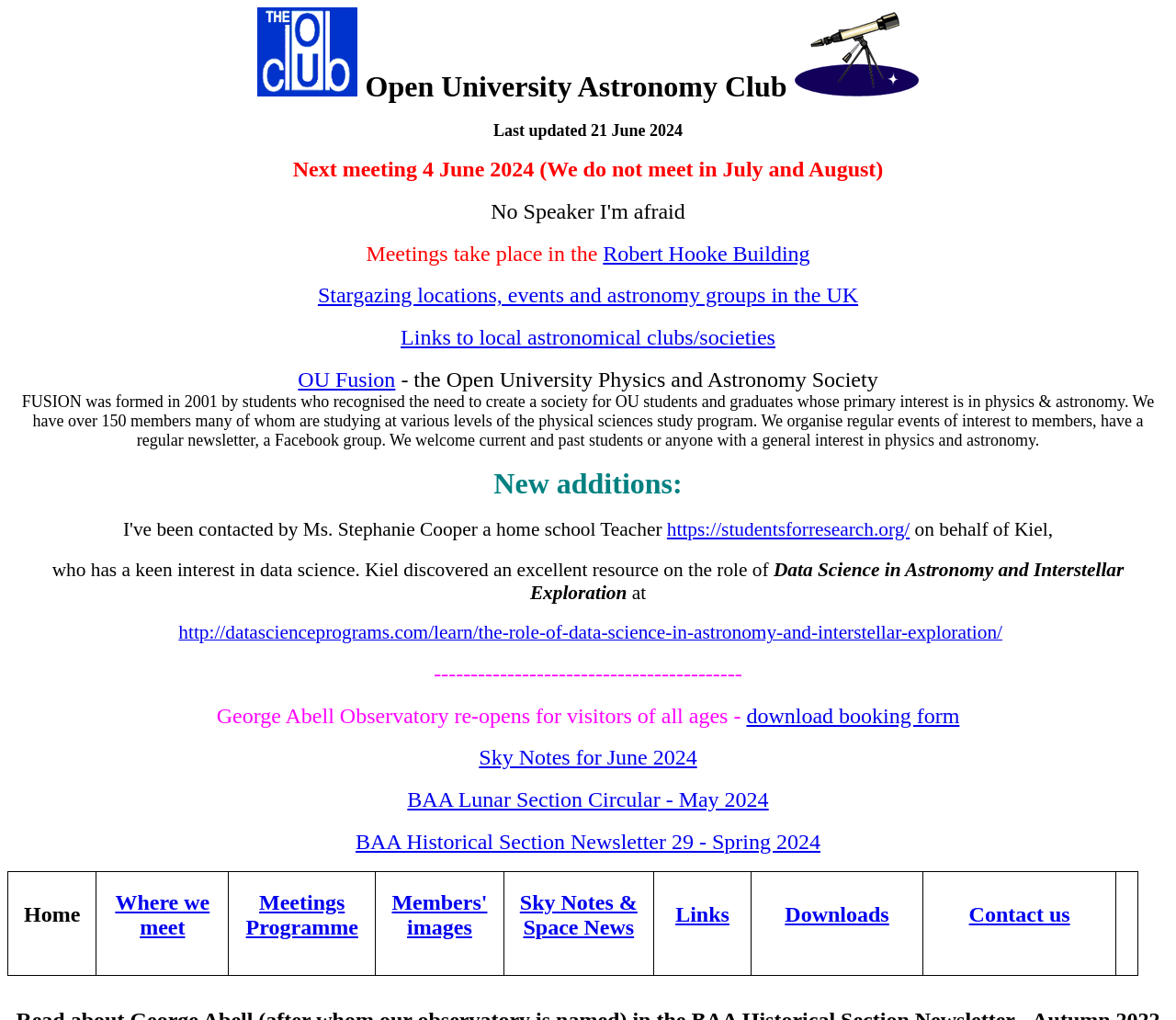Please determine the bounding box coordinates of the clickable area required to carry out the following instruction: "Go to the Meetings Programme". The coordinates must be four float numbers between 0 and 1, represented as [left, top, right, bottom].

[0.209, 0.873, 0.305, 0.921]